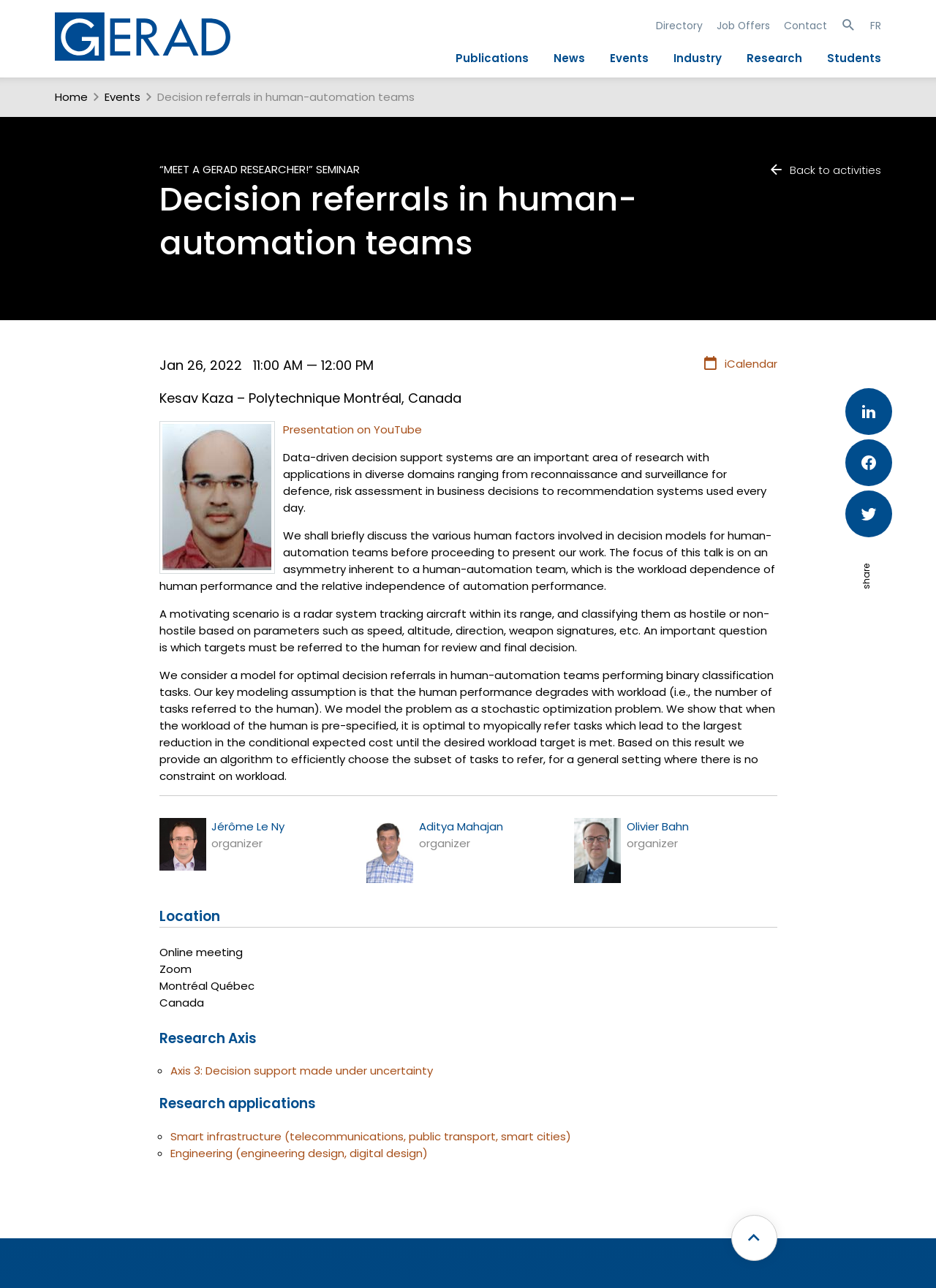Please provide a brief answer to the following inquiry using a single word or phrase:
What is the location of the event described on the webpage?

Online meeting